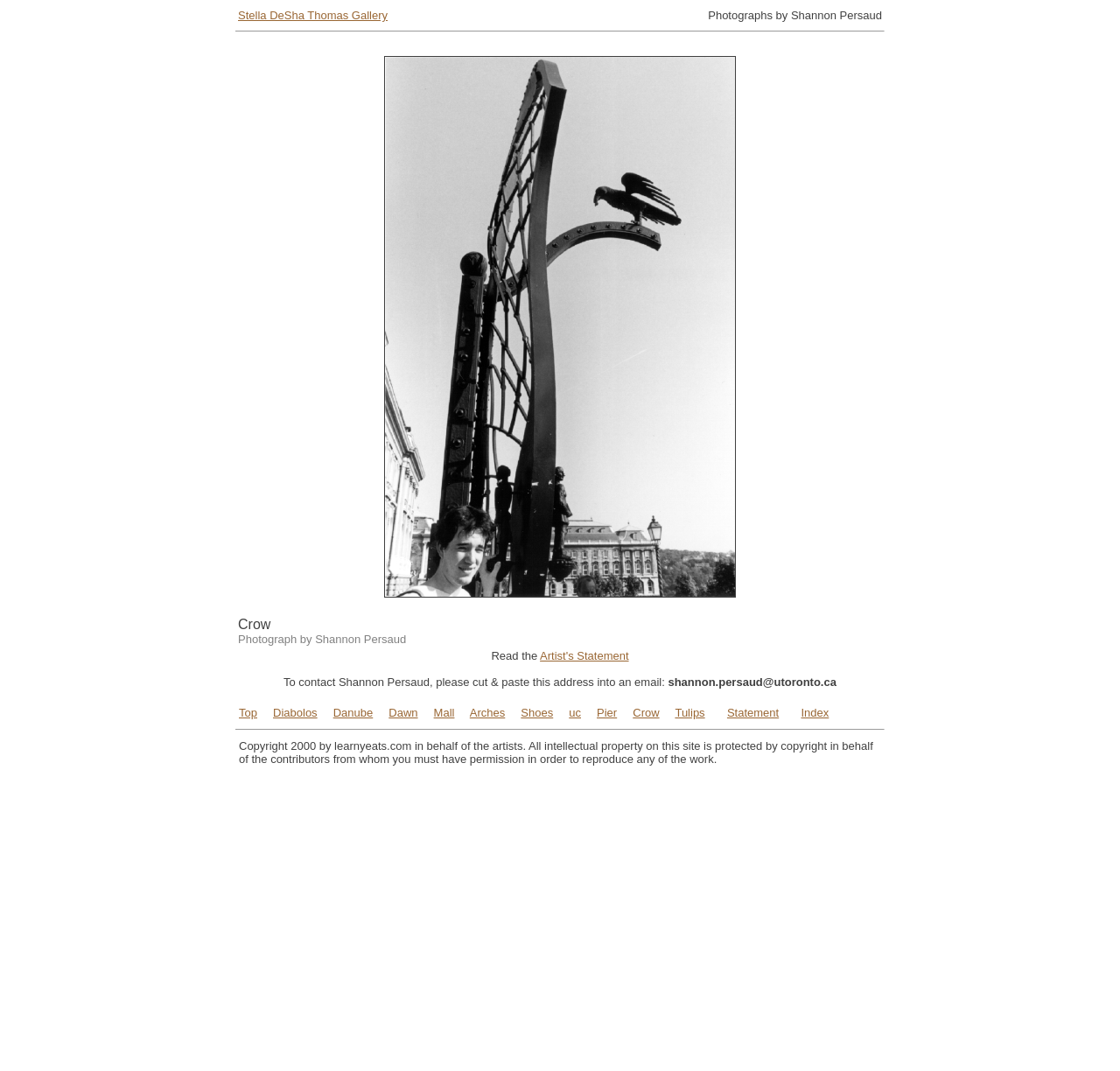Determine the bounding box coordinates of the element that should be clicked to execute the following command: "Click on the link to view the artist's statement".

[0.482, 0.606, 0.561, 0.618]